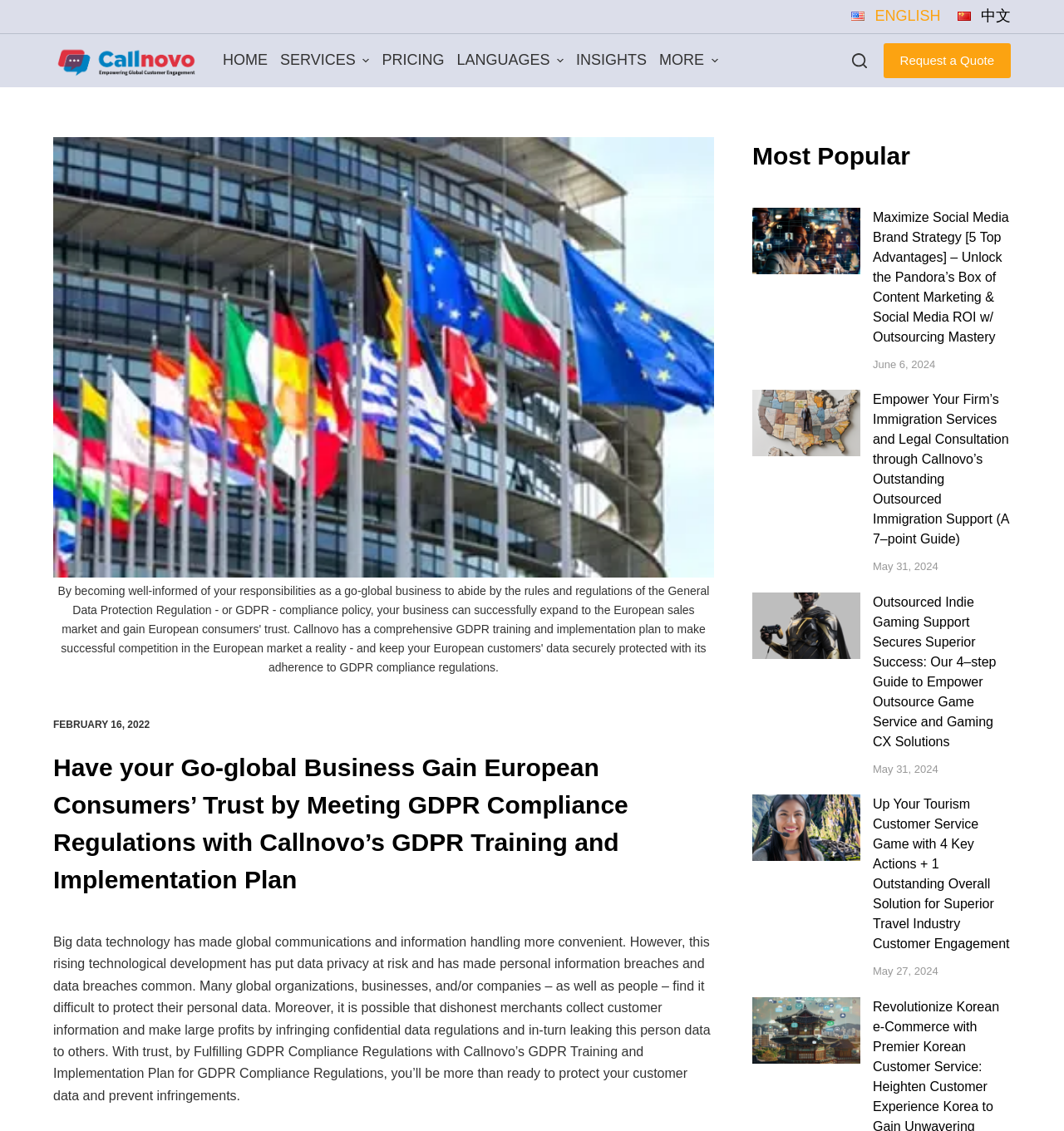Give the bounding box coordinates for this UI element: "Insights". The coordinates should be four float numbers between 0 and 1, arranged as [left, top, right, bottom].

[0.536, 0.03, 0.614, 0.077]